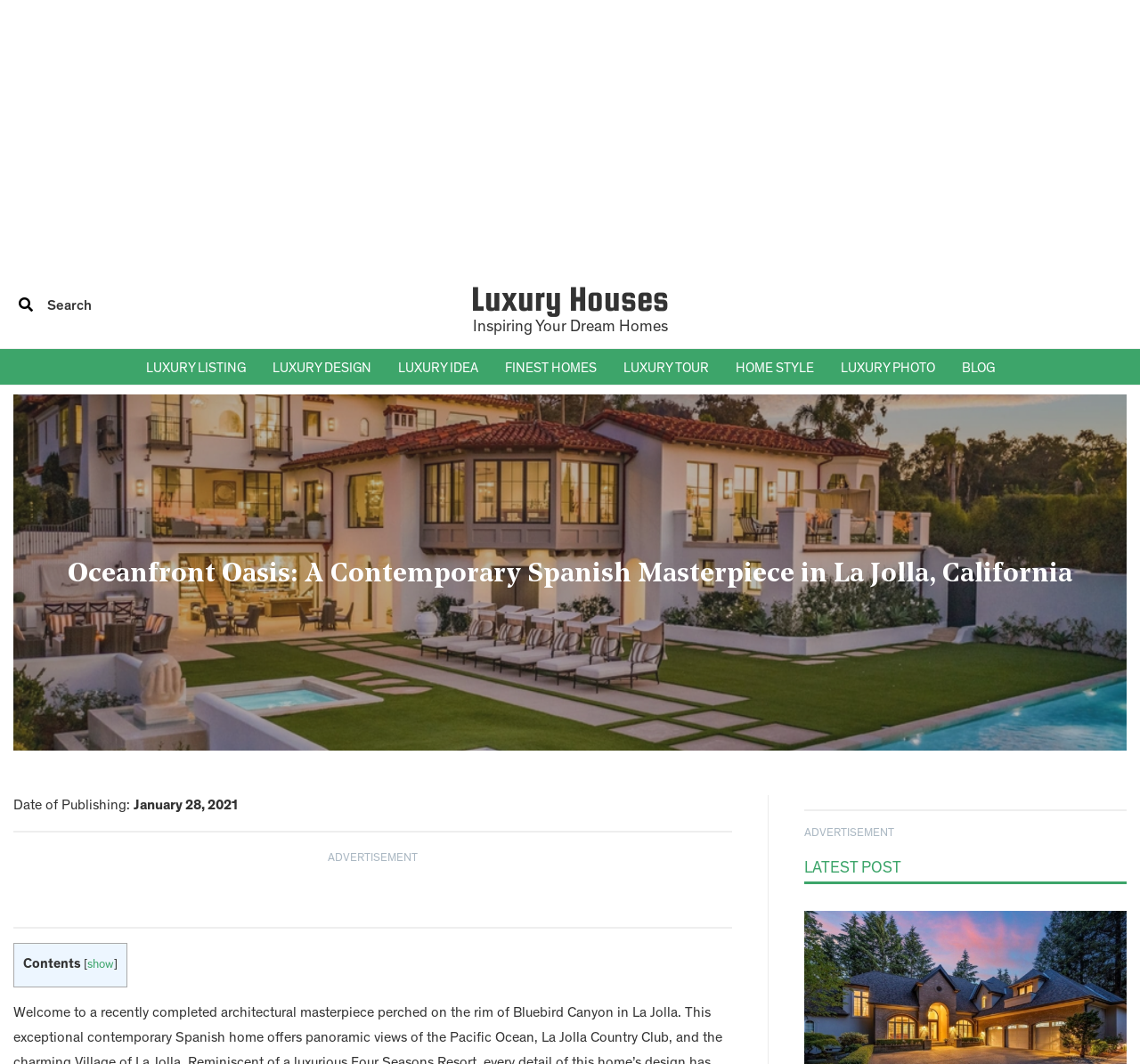Please provide the bounding box coordinates for the element that needs to be clicked to perform the instruction: "Go to previous page". The coordinates must consist of four float numbers between 0 and 1, formatted as [left, top, right, bottom].

[0.016, 0.519, 0.047, 0.552]